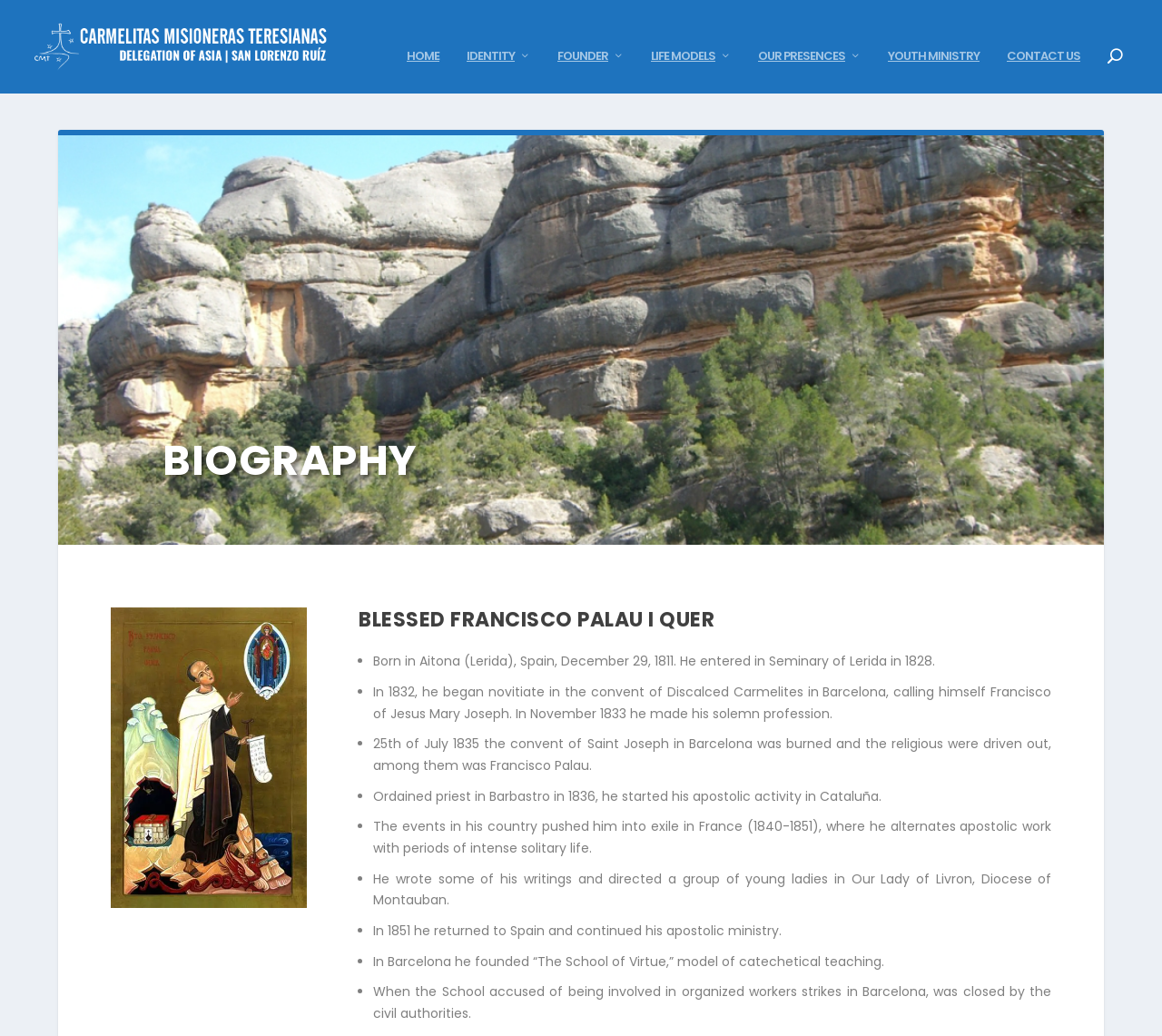Answer the question using only a single word or phrase: 
What is the name of the founder?

Francisco Palau